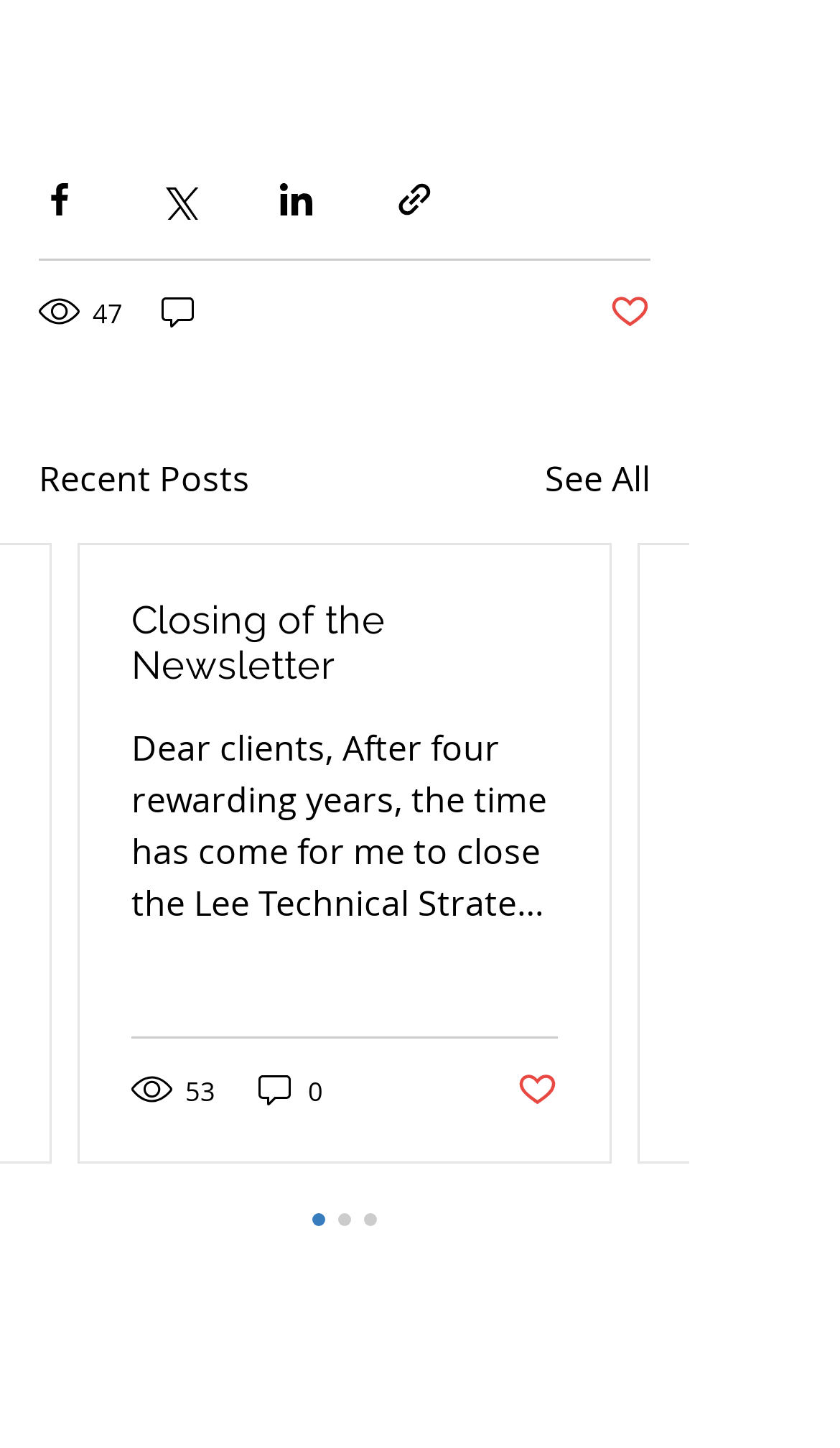Please identify the bounding box coordinates of the element's region that needs to be clicked to fulfill the following instruction: "Like the post". The bounding box coordinates should consist of four float numbers between 0 and 1, i.e., [left, top, right, bottom].

[0.615, 0.738, 0.664, 0.768]